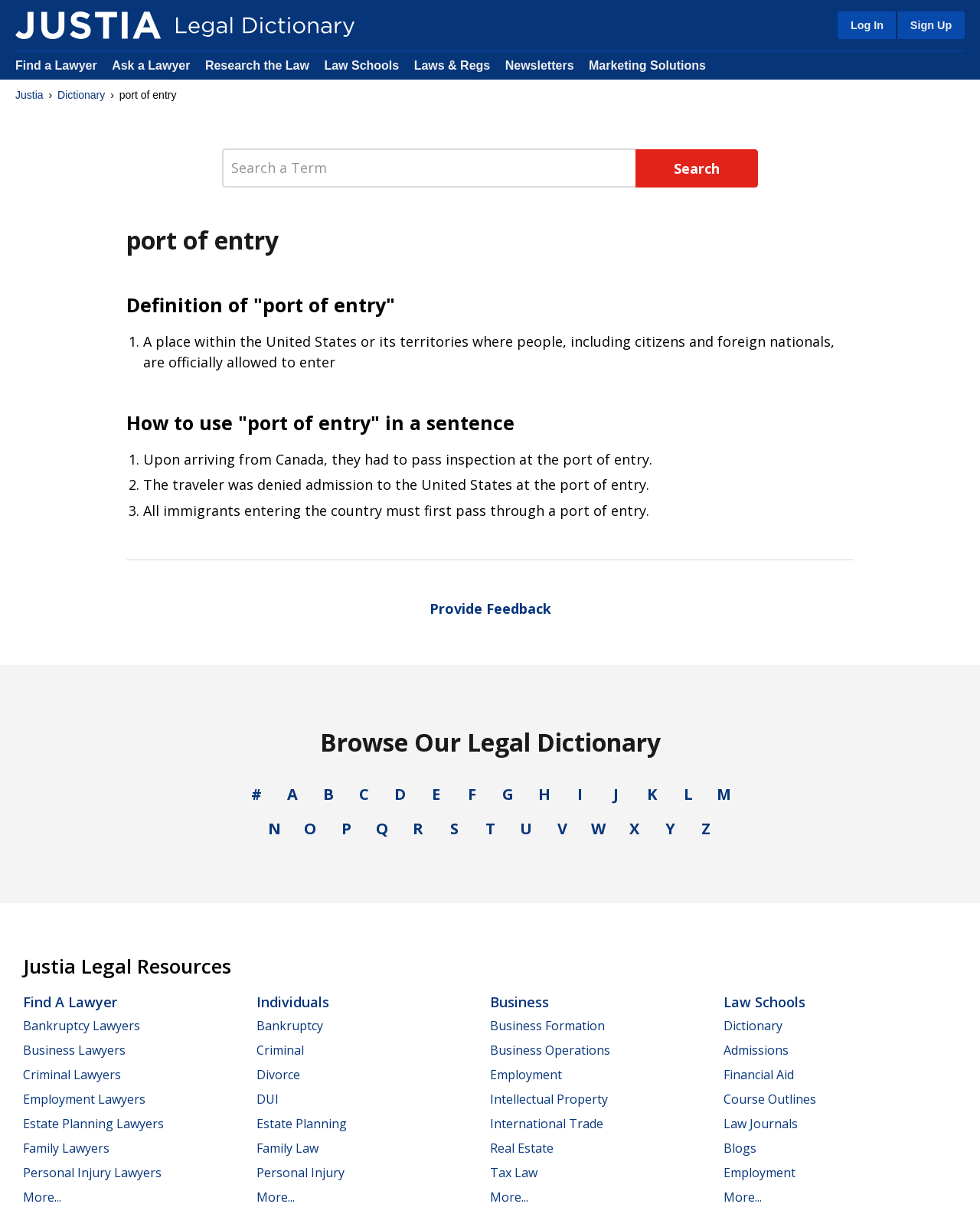Find the bounding box coordinates of the clickable region needed to perform the following instruction: "Search a term". The coordinates should be provided as four float numbers between 0 and 1, i.e., [left, top, right, bottom].

[0.227, 0.121, 0.648, 0.152]